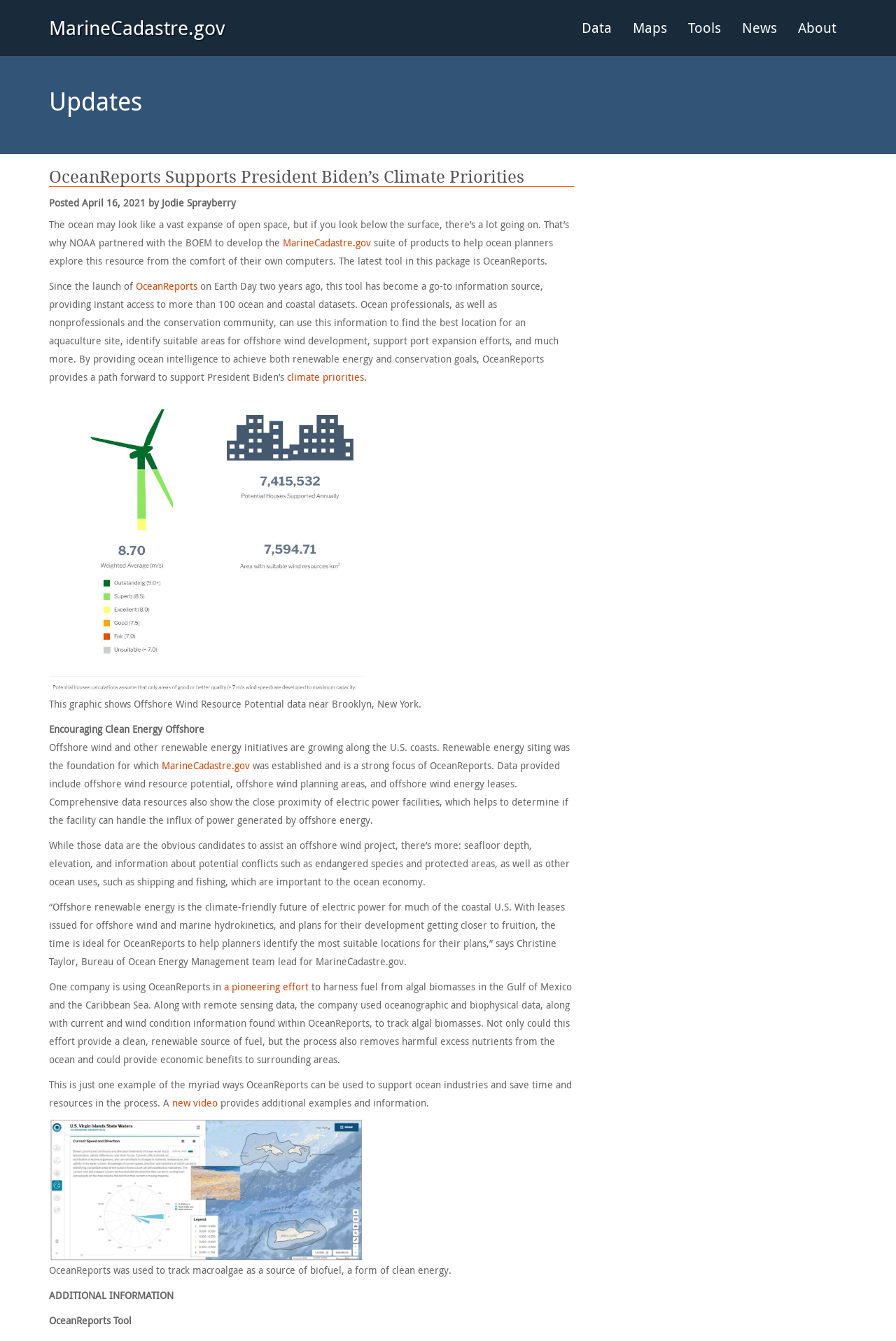Please give the bounding box coordinates of the area that should be clicked to fulfill the following instruction: "Watch the 'new video'". The coordinates should be in the format of four float numbers from 0 to 1, i.e., [left, top, right, bottom].

[0.192, 0.817, 0.243, 0.827]